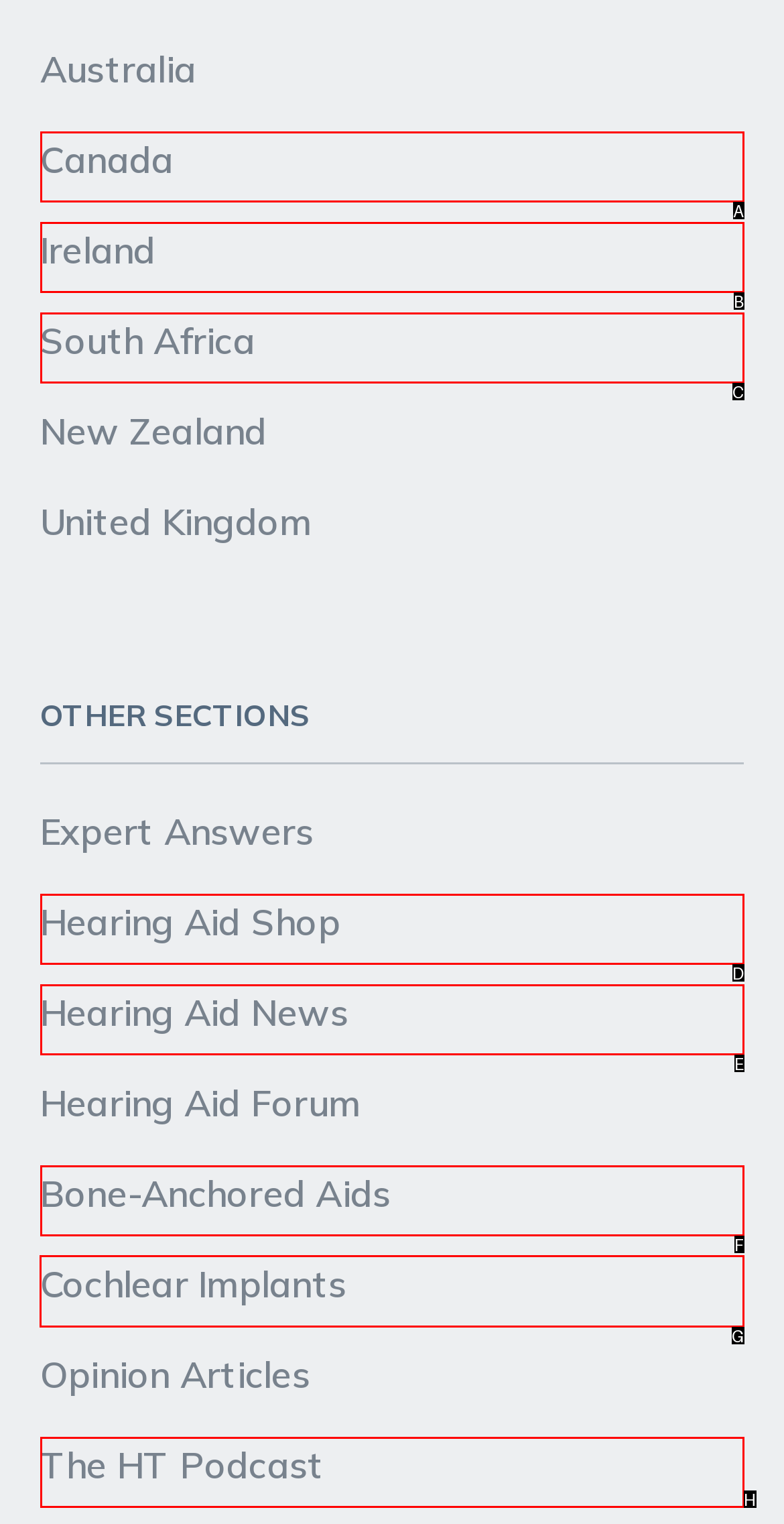Provide the letter of the HTML element that you need to click on to perform the task: Read about Cochlear Implants.
Answer with the letter corresponding to the correct option.

G